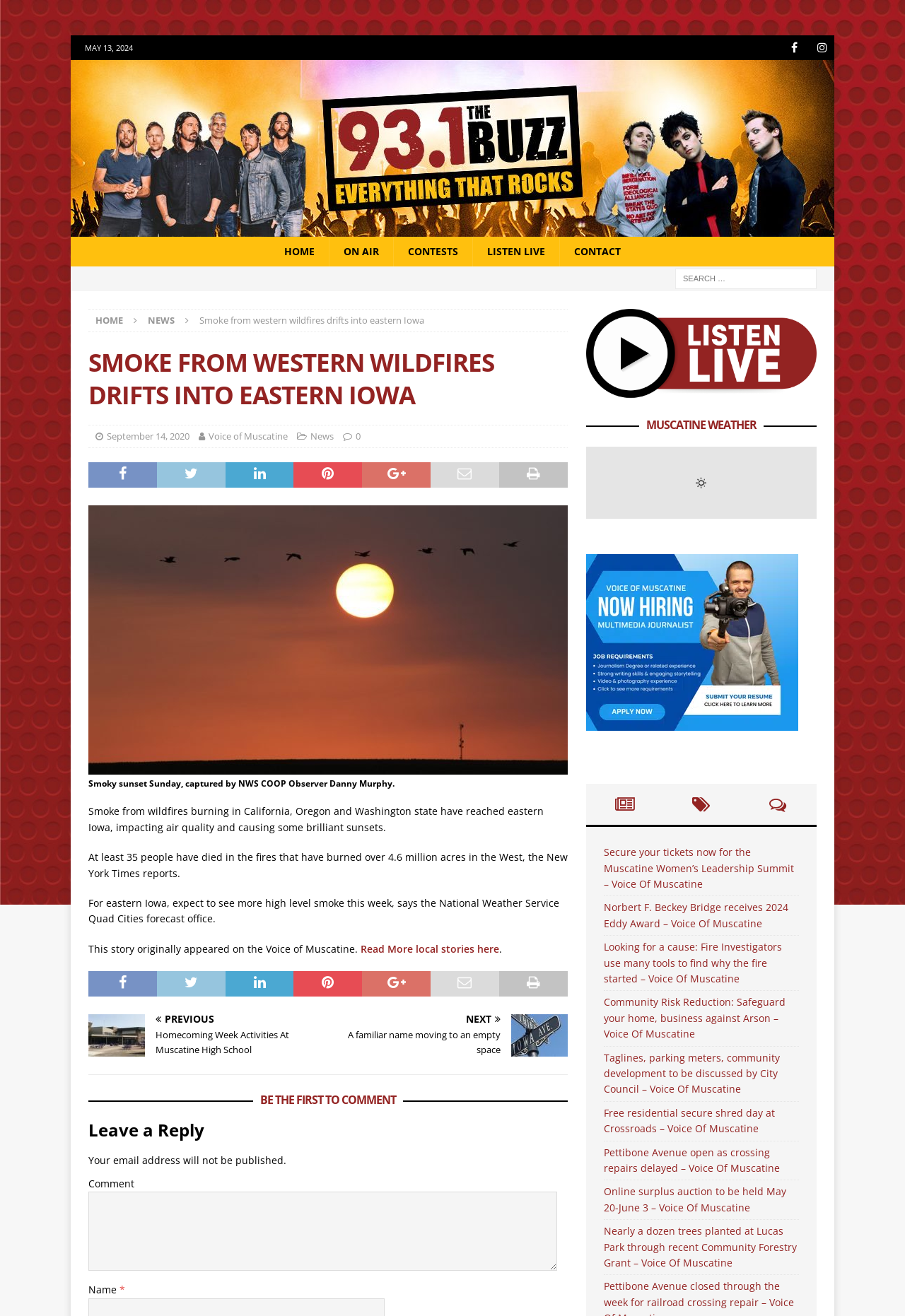Provide a brief response to the question using a single word or phrase: 
What is the name of the high school mentioned in the article?

Muscatine High School